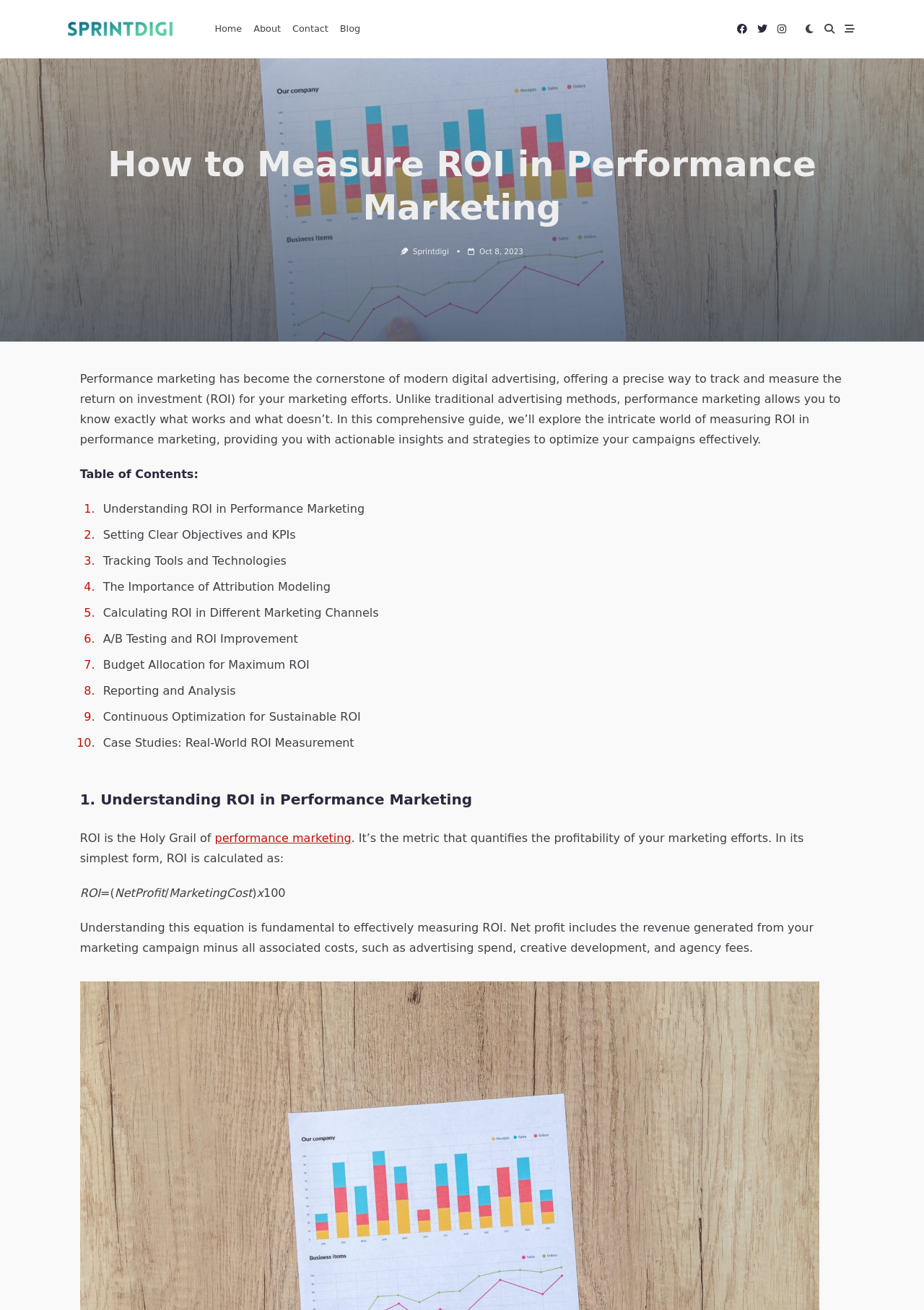Please determine the bounding box coordinates for the element with the description: "Oct 8, 2023Oct 8, 2023".

[0.519, 0.189, 0.566, 0.195]